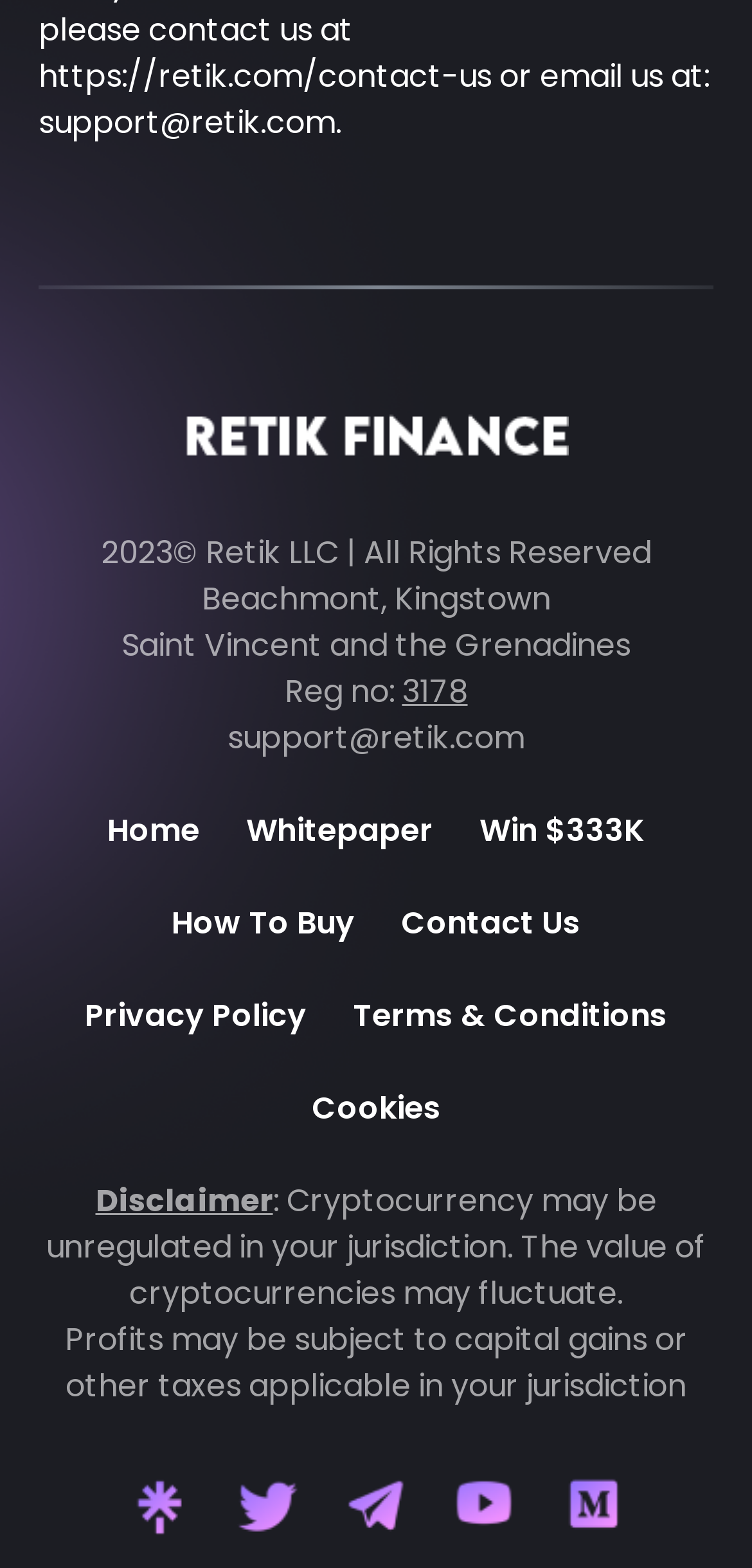Please identify the bounding box coordinates of the clickable element to fulfill the following instruction: "Learn how to buy". The coordinates should be four float numbers between 0 and 1, i.e., [left, top, right, bottom].

[0.228, 0.574, 0.472, 0.602]